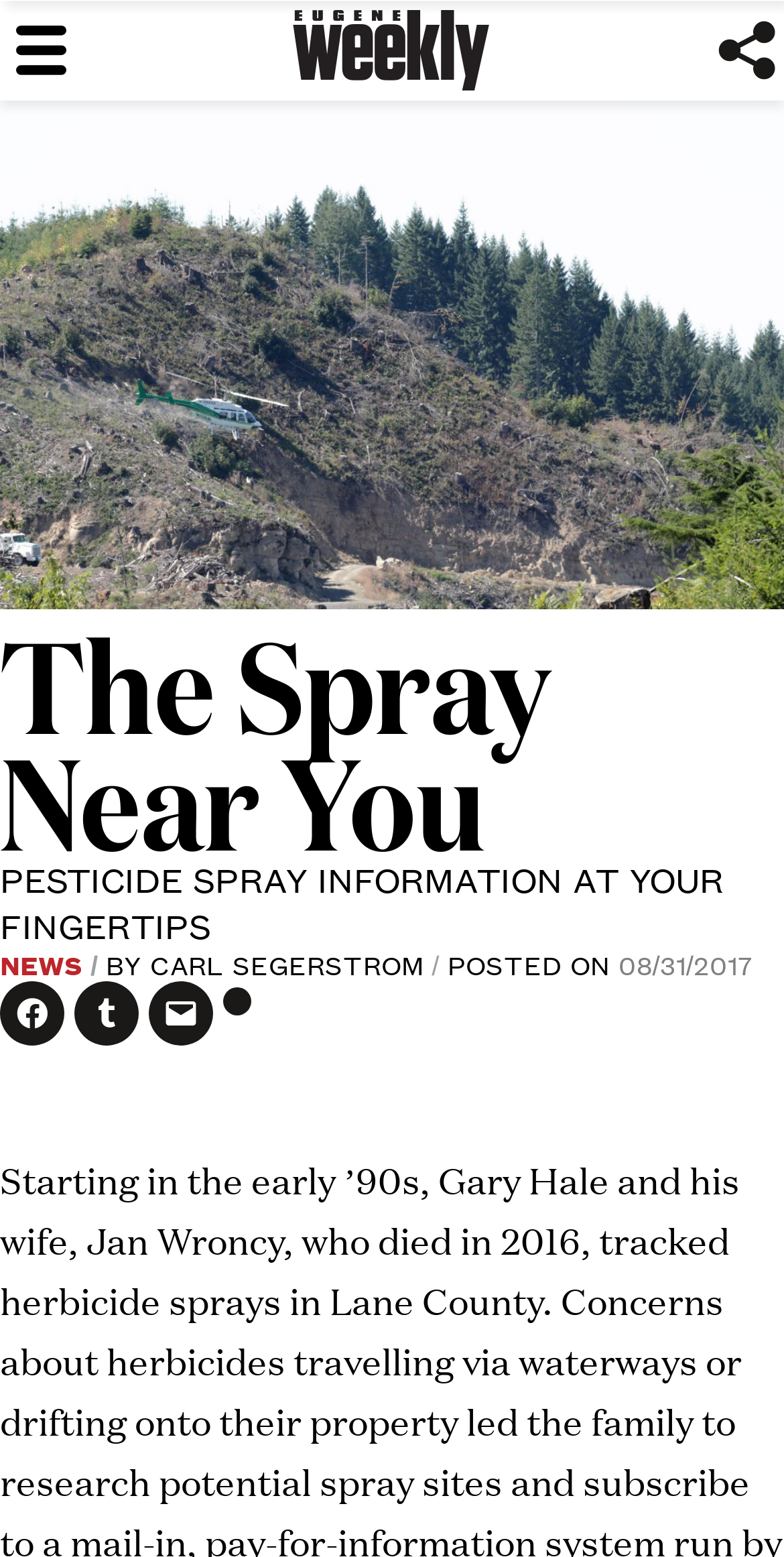Kindly determine the bounding box coordinates of the area that needs to be clicked to fulfill this instruction: "Click the MENU button".

[0.0, 0.0, 0.227, 0.065]